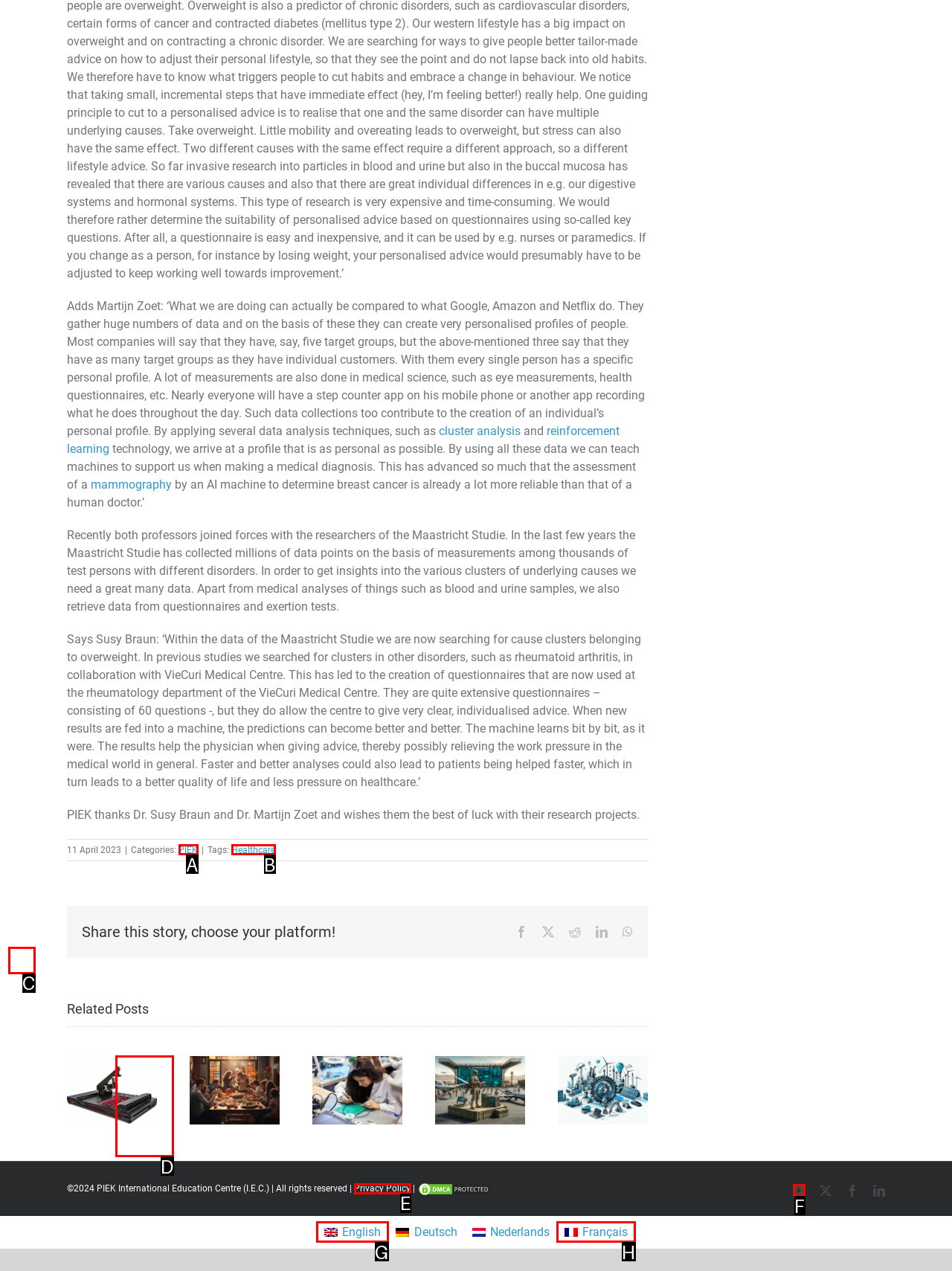To complete the task: View related post 'PIEK extends its educational equipment with Expert 10.6 Hybrid-Rework System 3300 W', select the appropriate UI element to click. Respond with the letter of the correct option from the given choices.

C